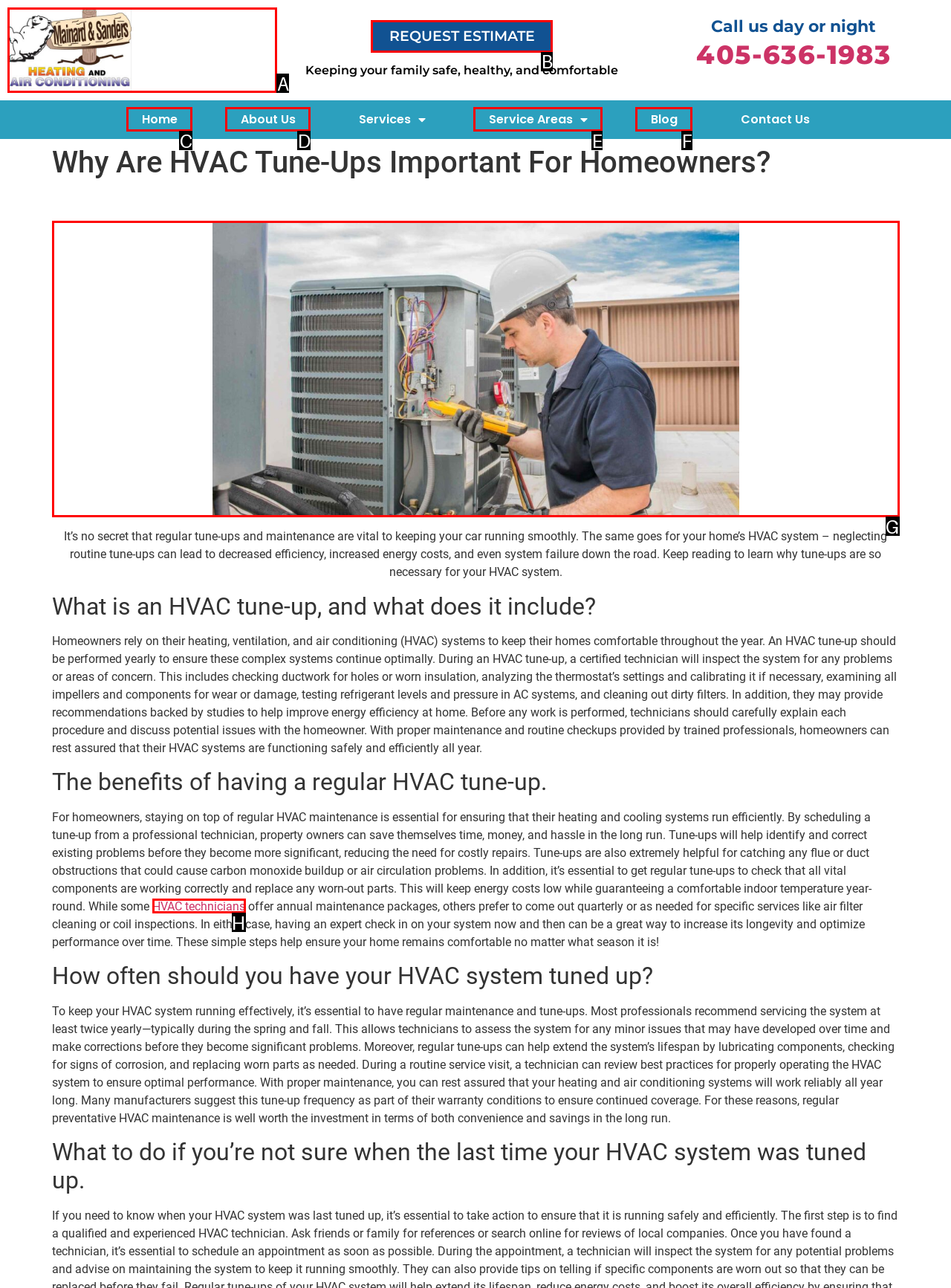From the options provided, determine which HTML element best fits the description: HVAC technicians. Answer with the correct letter.

H